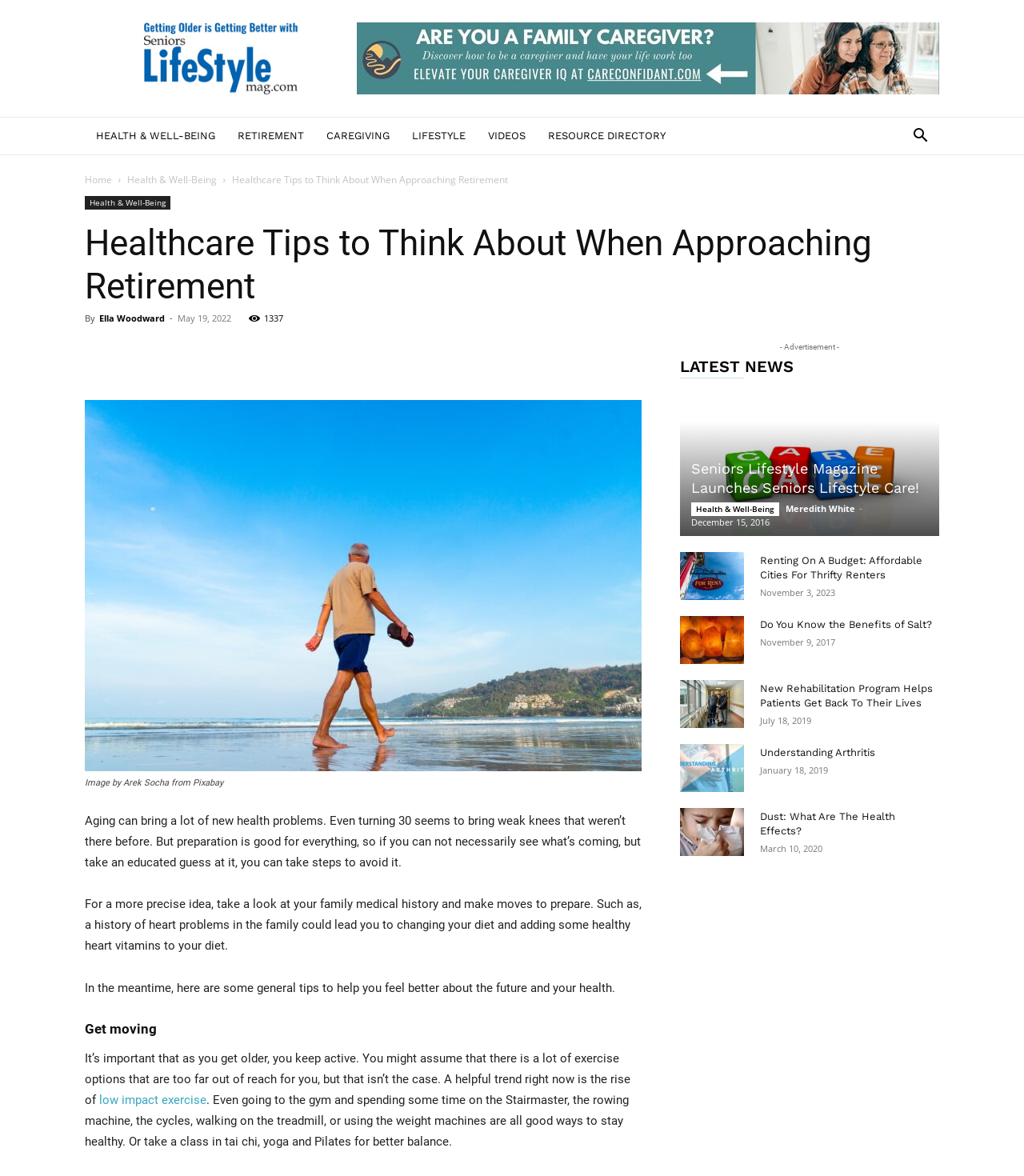Refer to the image and answer the question with as much detail as possible: What is the theme of the webpage?

I determined the theme of the webpage by looking at the title of the webpage, which says 'SLM | Healthcare Tips to Think About When Approaching Retirement'. The 'SLM' abbreviation suggests that the webpage is part of Seniors Lifestyle Magazine, which is a publication focused on health, wellness, and lifestyle issues relevant to seniors.